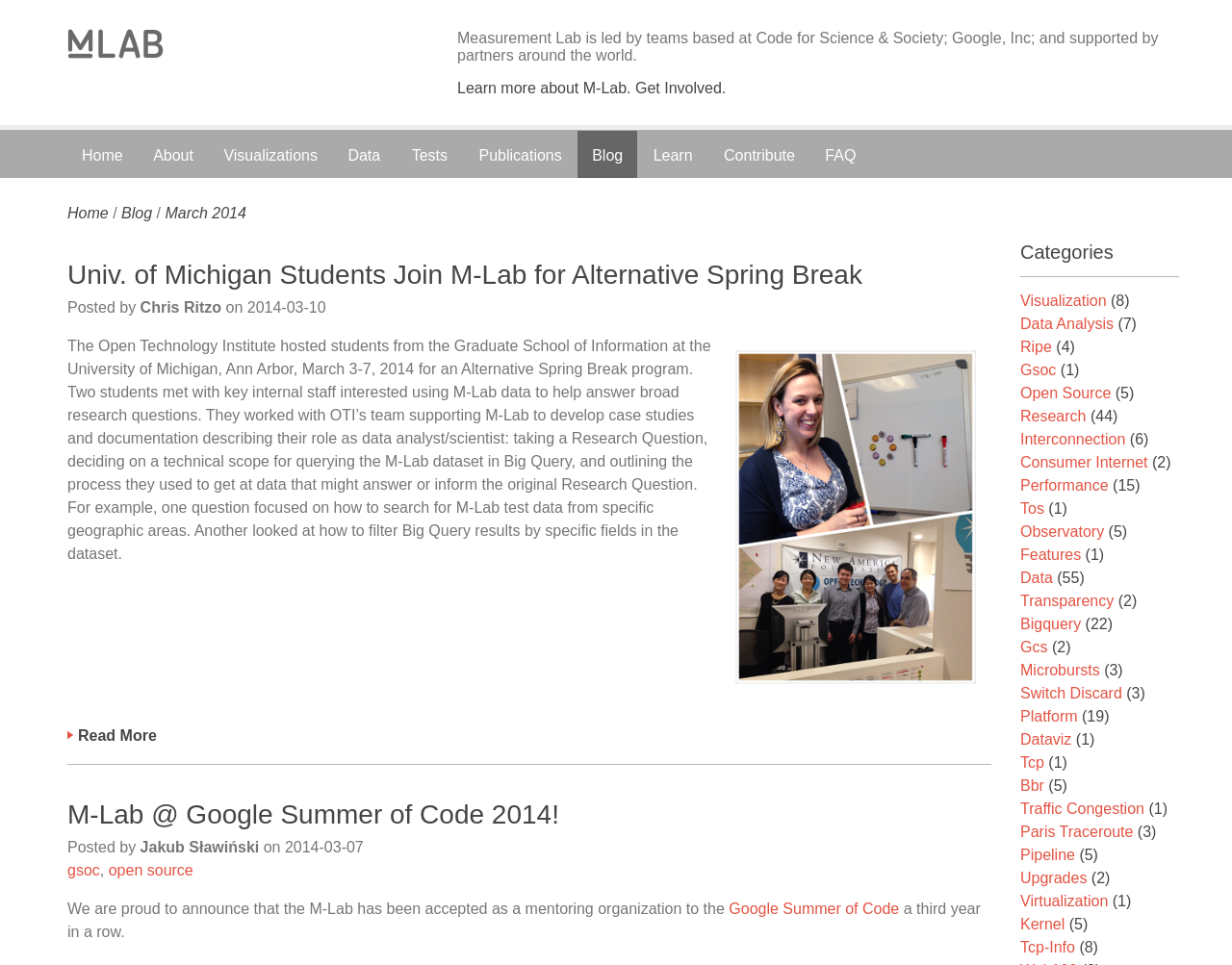Locate the primary heading on the webpage and return its text.

Univ. of Michigan Students Join M-Lab for Alternative Spring Break